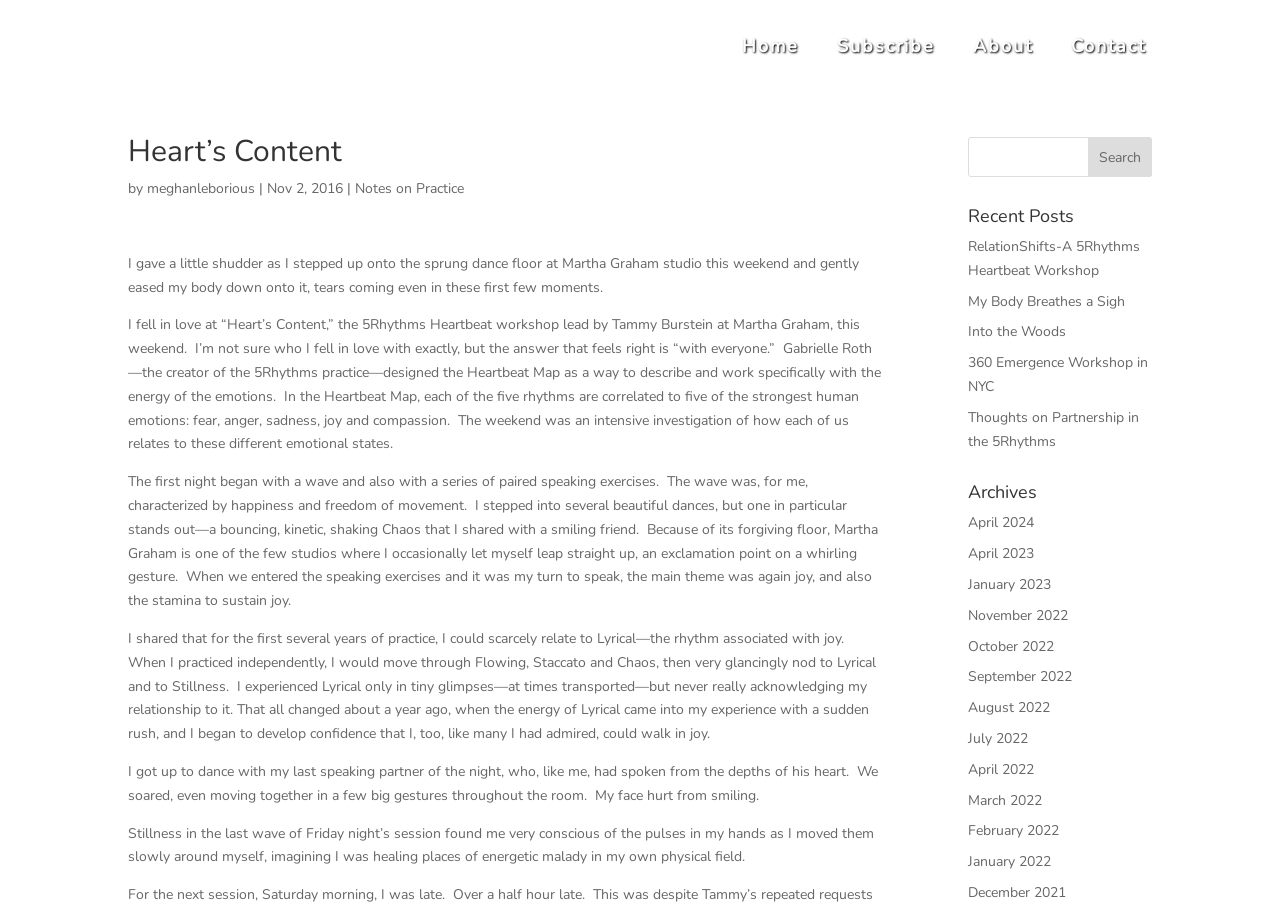Summarize the webpage in an elaborate manner.

The webpage is titled "Heart's Content | Notes On Practice" and has a navigation menu at the top with four links: "Home", "Subscribe", "About", and "Contact". Below the navigation menu, there is a heading "Heart's Content" followed by a subheading "by meghanleborious" and a date "Nov 2, 2016".

The main content of the webpage is a blog post titled "Notes on Practice" which is a personal reflection on the author's experience with the 5Rhythms Heartbeat workshop. The post is divided into several paragraphs, each describing a different aspect of the workshop, including the author's emotional journey, their experiences with different rhythms, and their interactions with other participants.

To the right of the main content, there is a sidebar with several sections. The top section is a search bar with a button labeled "Search". Below the search bar, there is a heading "Recent Posts" followed by a list of five links to recent blog posts. Further down, there is a heading "Archives" followed by a list of 12 links to archived blog posts, organized by month and year.

Overall, the webpage has a clean and simple layout, with a focus on the main blog post and a sidebar with additional links and features.